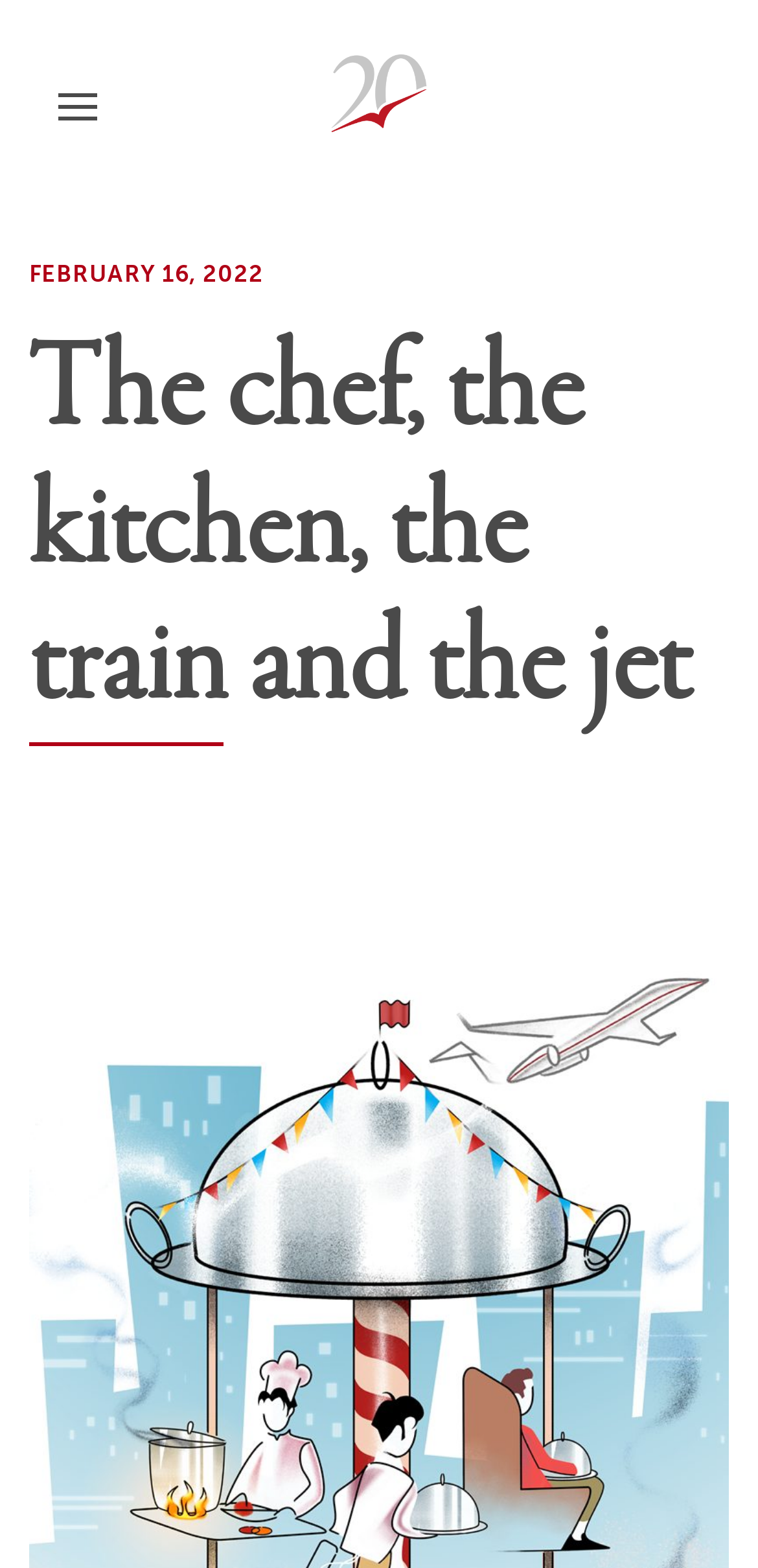What is the date mentioned on the webpage?
From the image, respond using a single word or phrase.

FEBRUARY 16, 2022